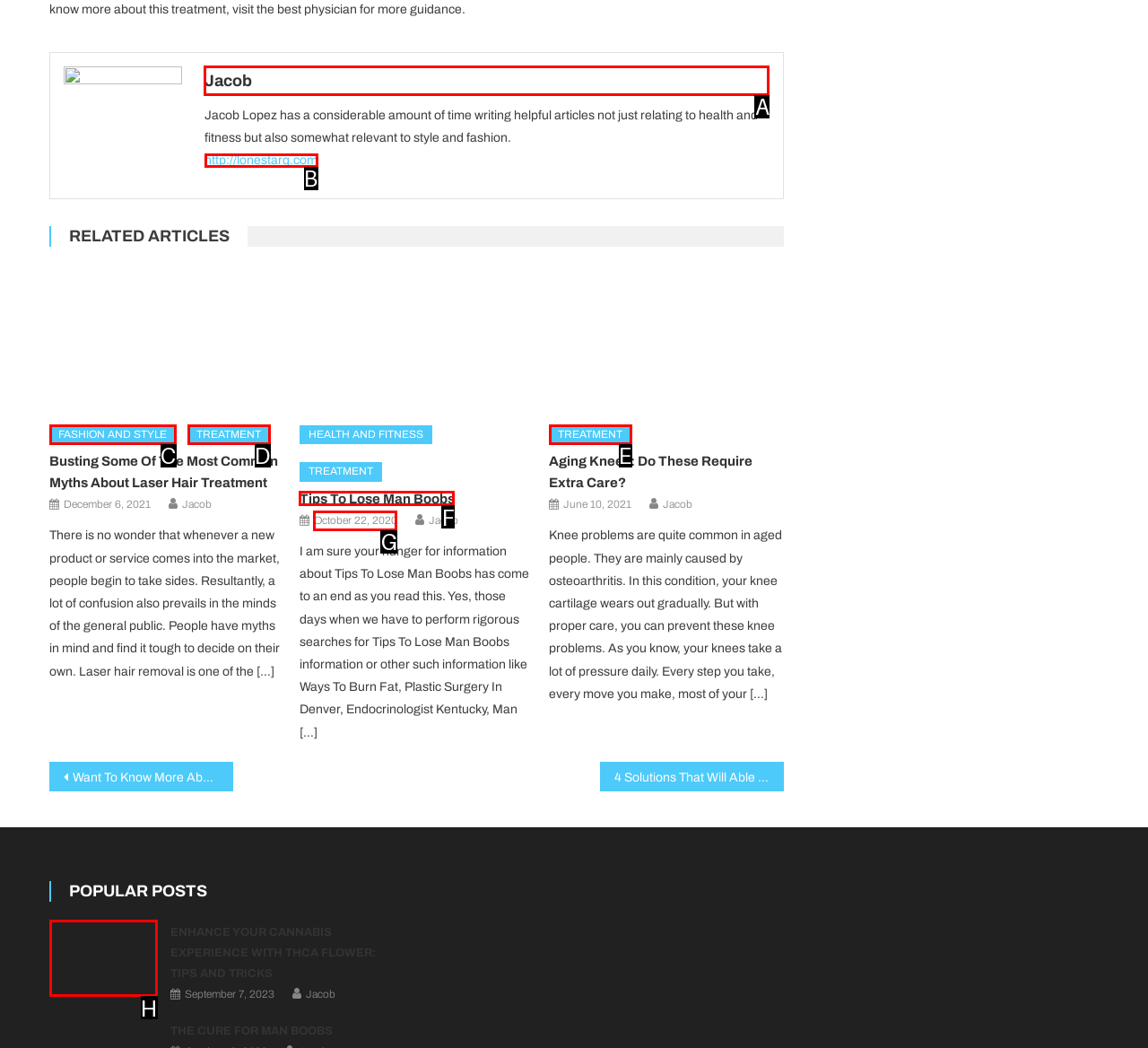Choose the HTML element that needs to be clicked for the given task: Visit Jacob's homepage Respond by giving the letter of the chosen option.

A